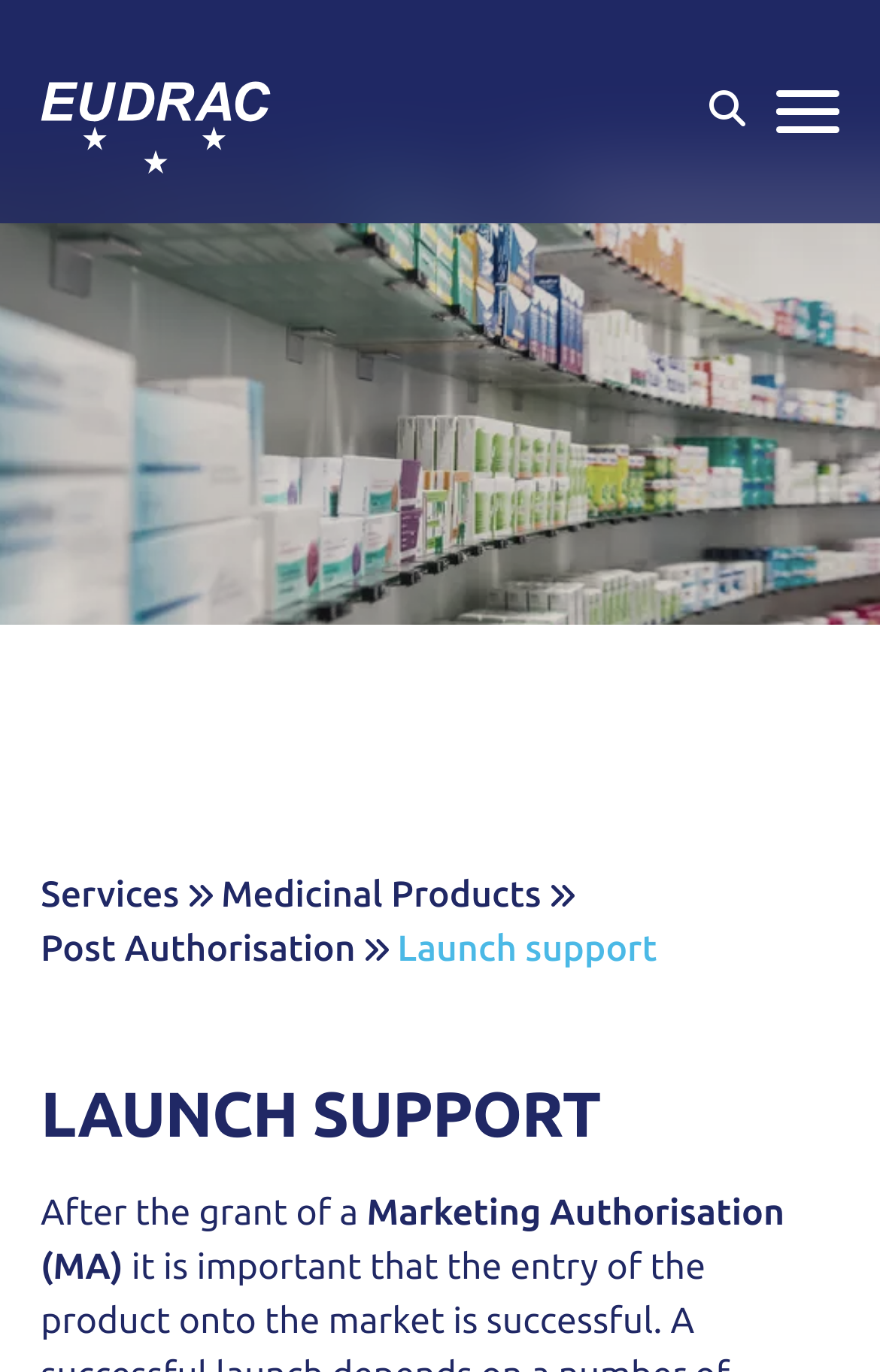Please identify the bounding box coordinates of the element's region that I should click in order to complete the following instruction: "Explore Early Access Program". The bounding box coordinates consist of four float numbers between 0 and 1, i.e., [left, top, right, bottom].

[0.231, 0.298, 0.732, 0.338]